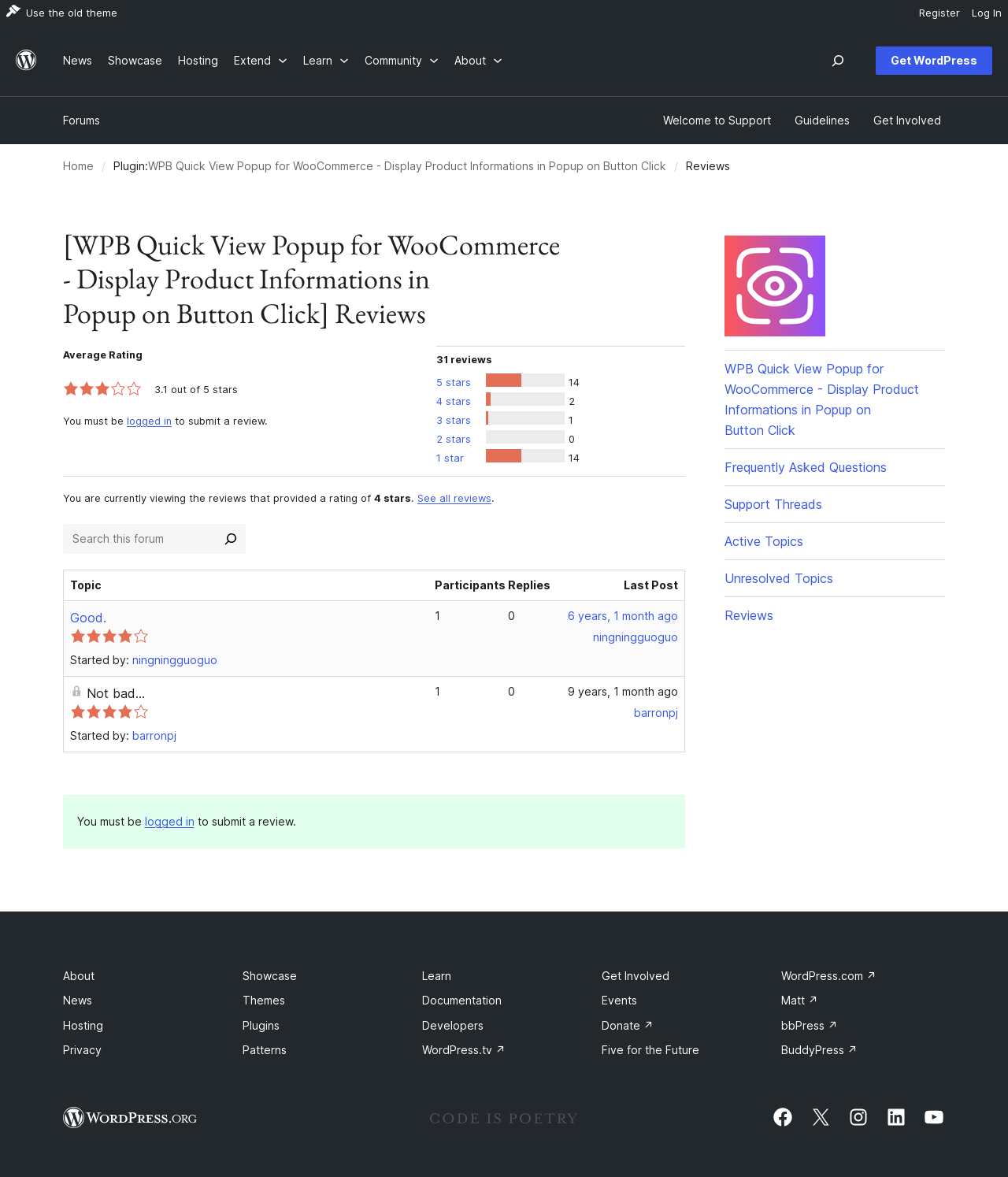Give a short answer to this question using one word or a phrase:
What is the name of the plugin?

WPB Quick View Popup for WooCommerce